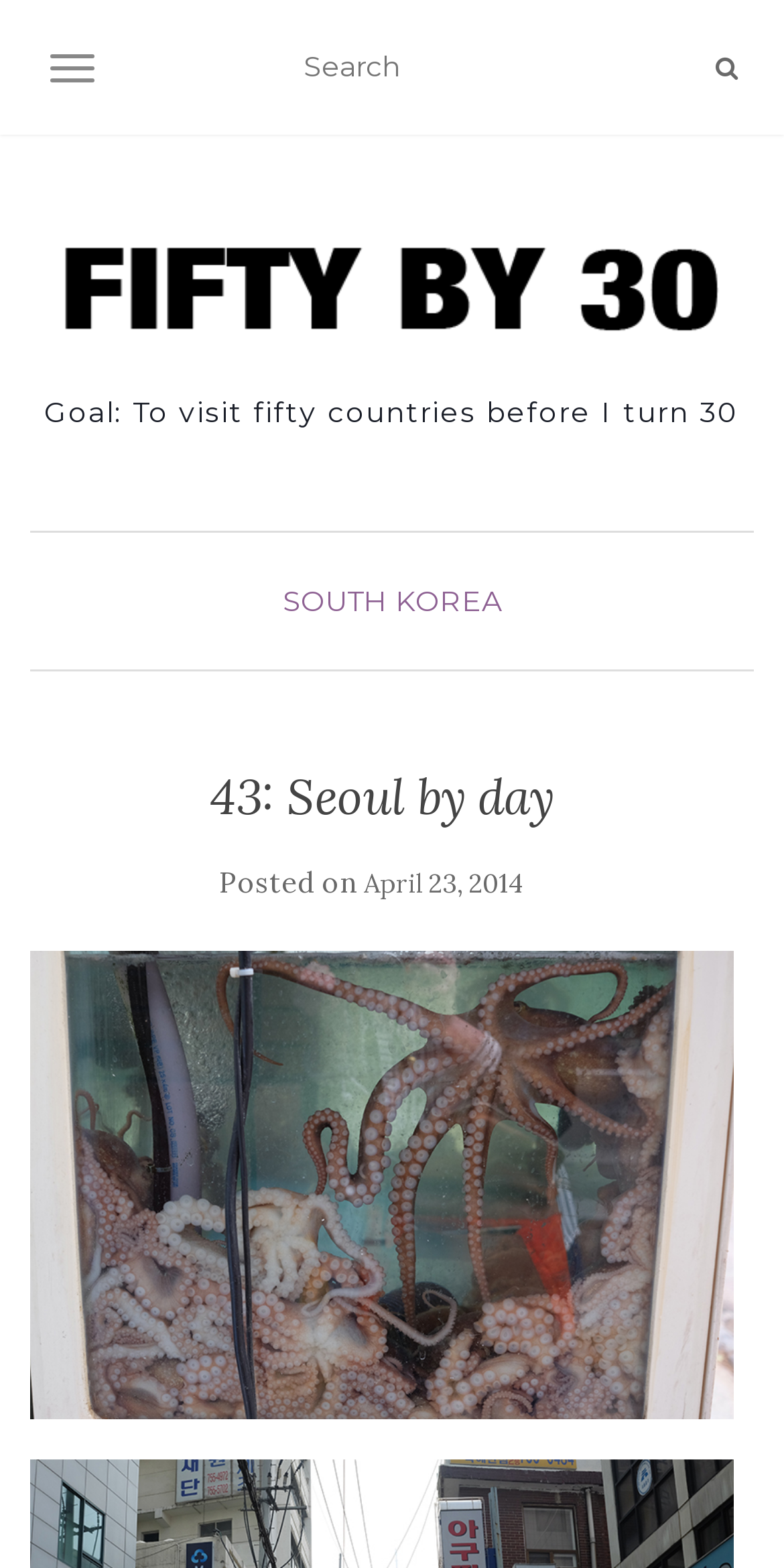What is the function of the button with a search icon?
Look at the image and answer with only one word or phrase.

Search